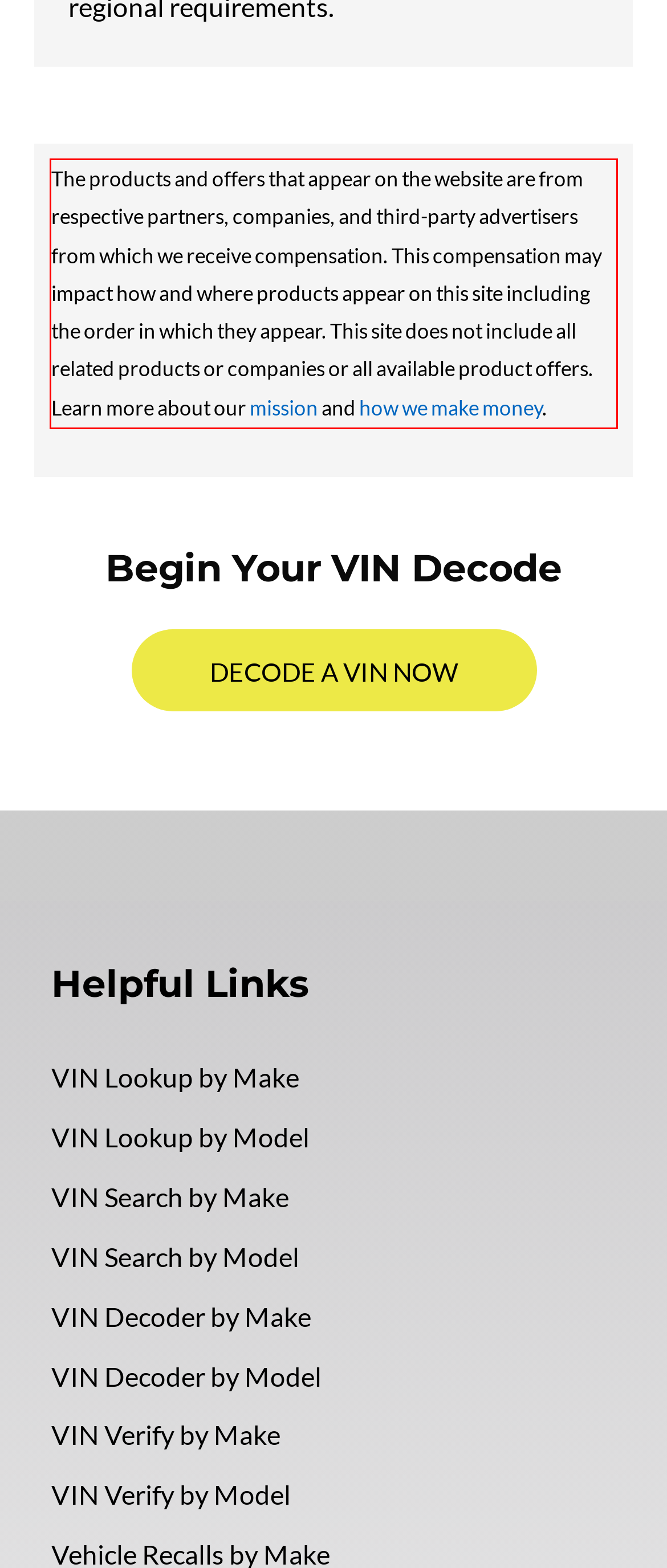You are presented with a webpage screenshot featuring a red bounding box. Perform OCR on the text inside the red bounding box and extract the content.

The products and offers that appear on the website are from respective partners, companies, and third-party advertisers from which we receive compensation. This compensation may impact how and where products appear on this site including the order in which they appear. This site does not include all related products or companies or all available product offers. Learn more about our mission and how we make money.